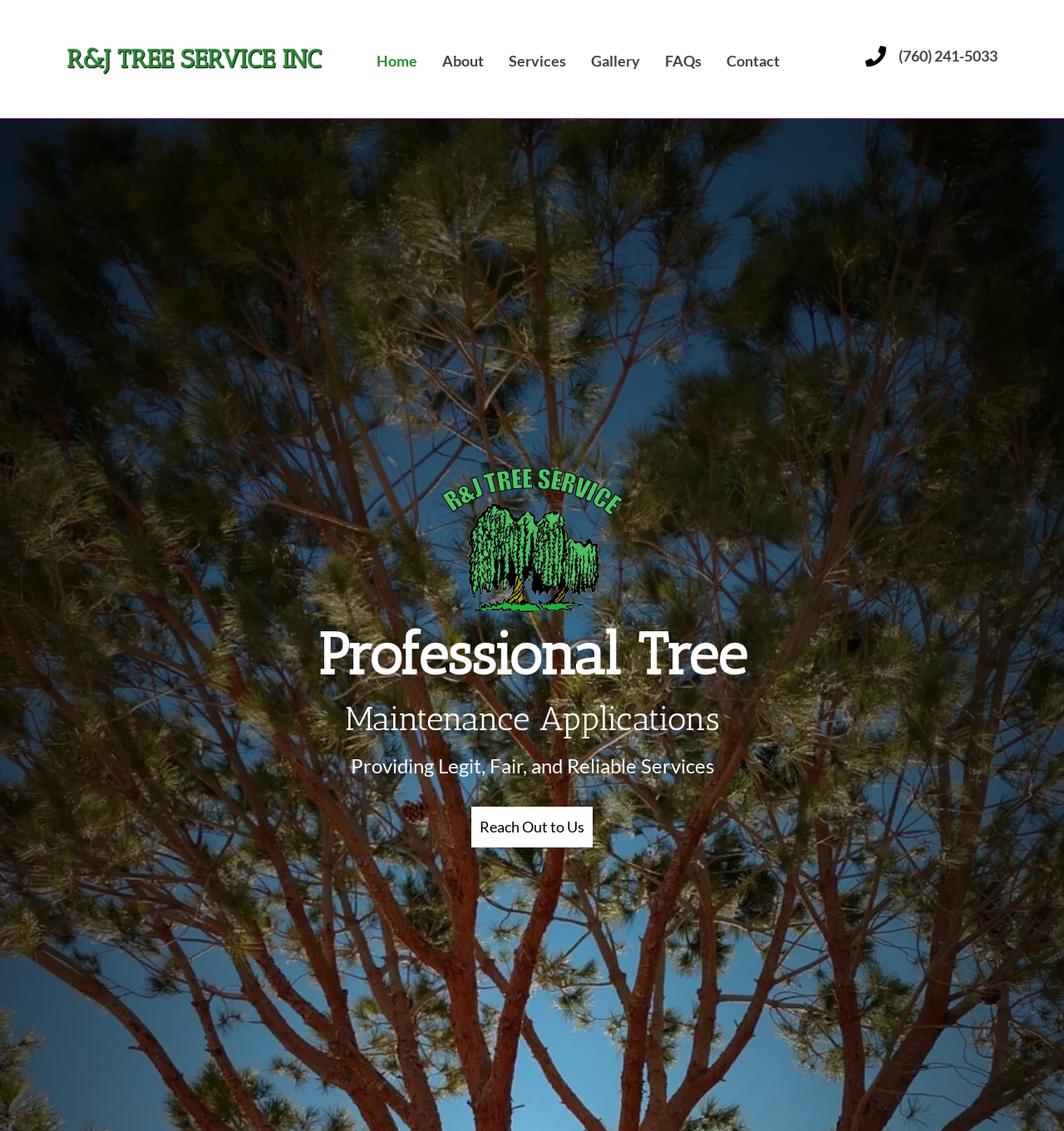Specify the bounding box coordinates (top-left x, top-left y, bottom-right x, bottom-right y) of the UI element in the screenshot that matches this description: (760) 241-5033

[0.845, 0.041, 0.937, 0.057]